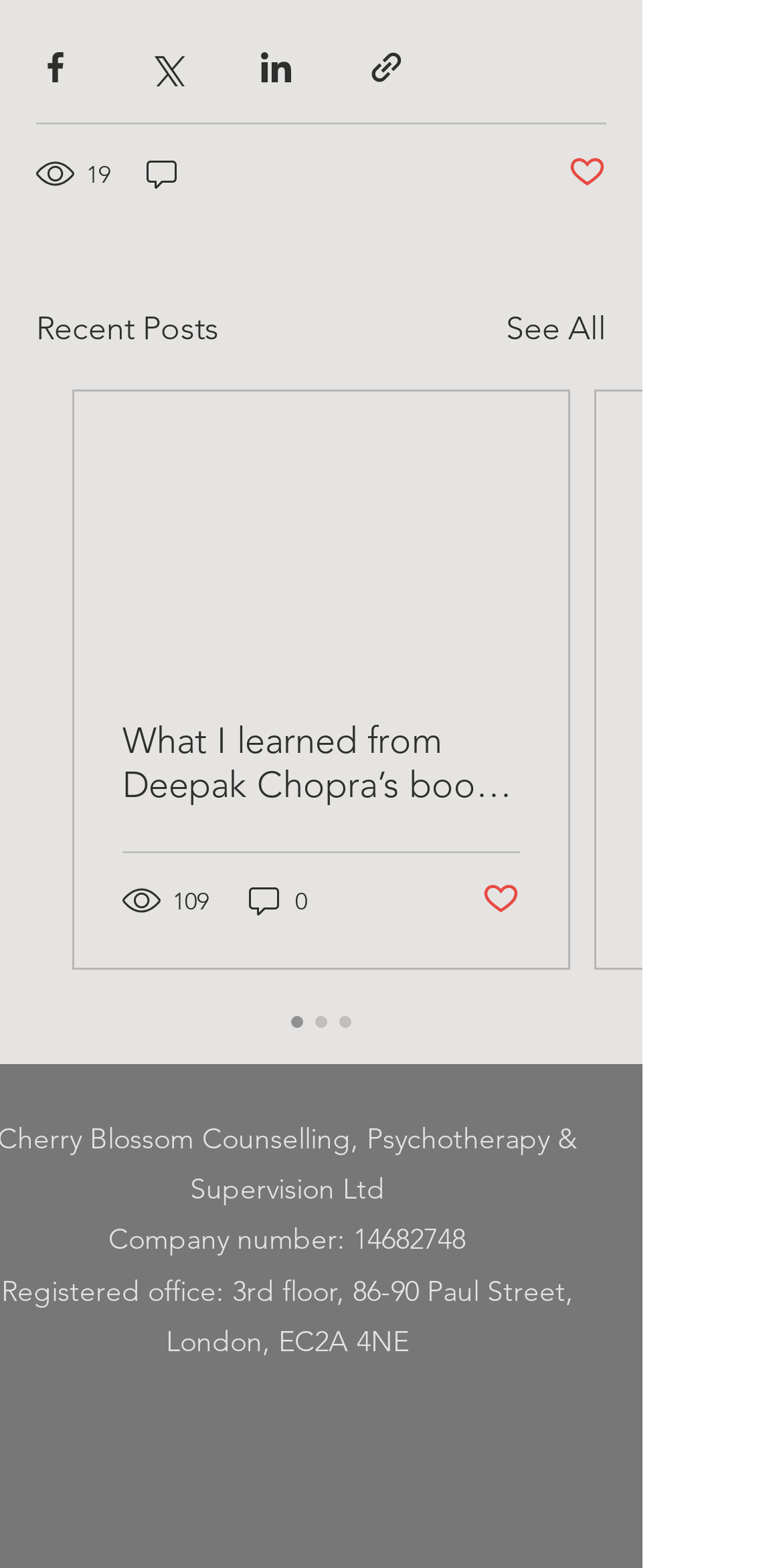Highlight the bounding box coordinates of the element you need to click to perform the following instruction: "See all posts."

[0.646, 0.195, 0.774, 0.226]